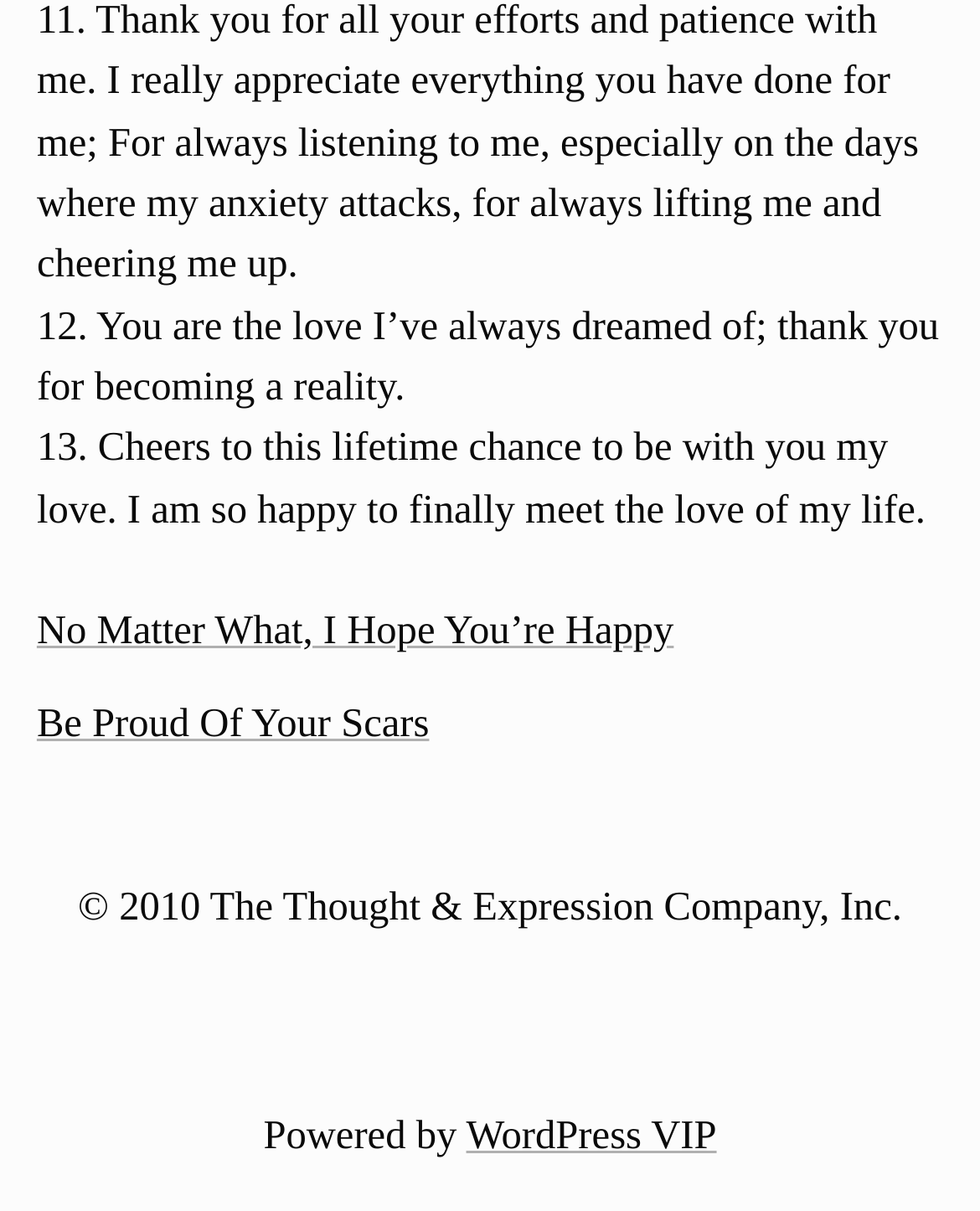Provide a short, one-word or phrase answer to the question below:
What is the copyright year?

2010